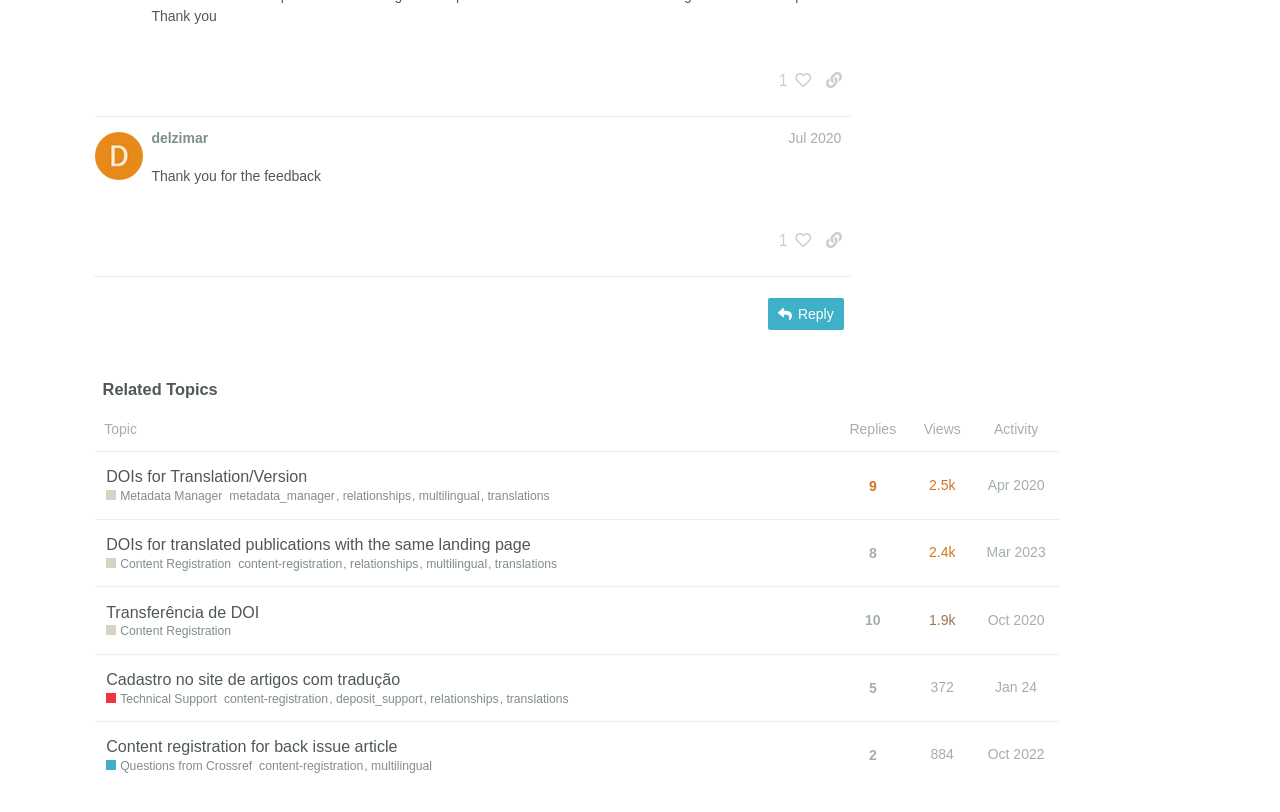Please locate the clickable area by providing the bounding box coordinates to follow this instruction: "Learn about credit card payday loans".

None